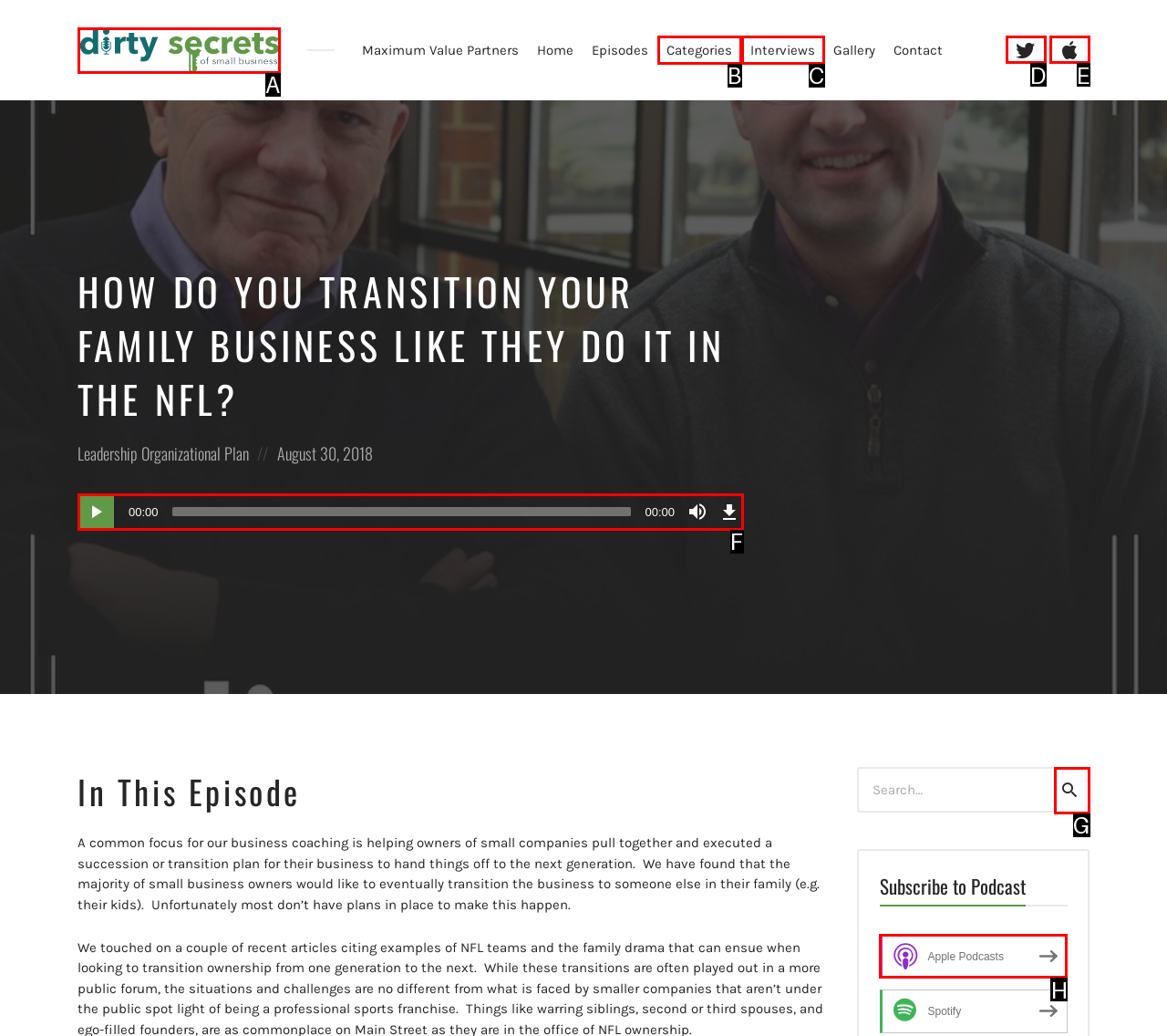Identify the letter corresponding to the UI element that matches this description: alt="Dirty Secrets of Small Business"
Answer using only the letter from the provided options.

A